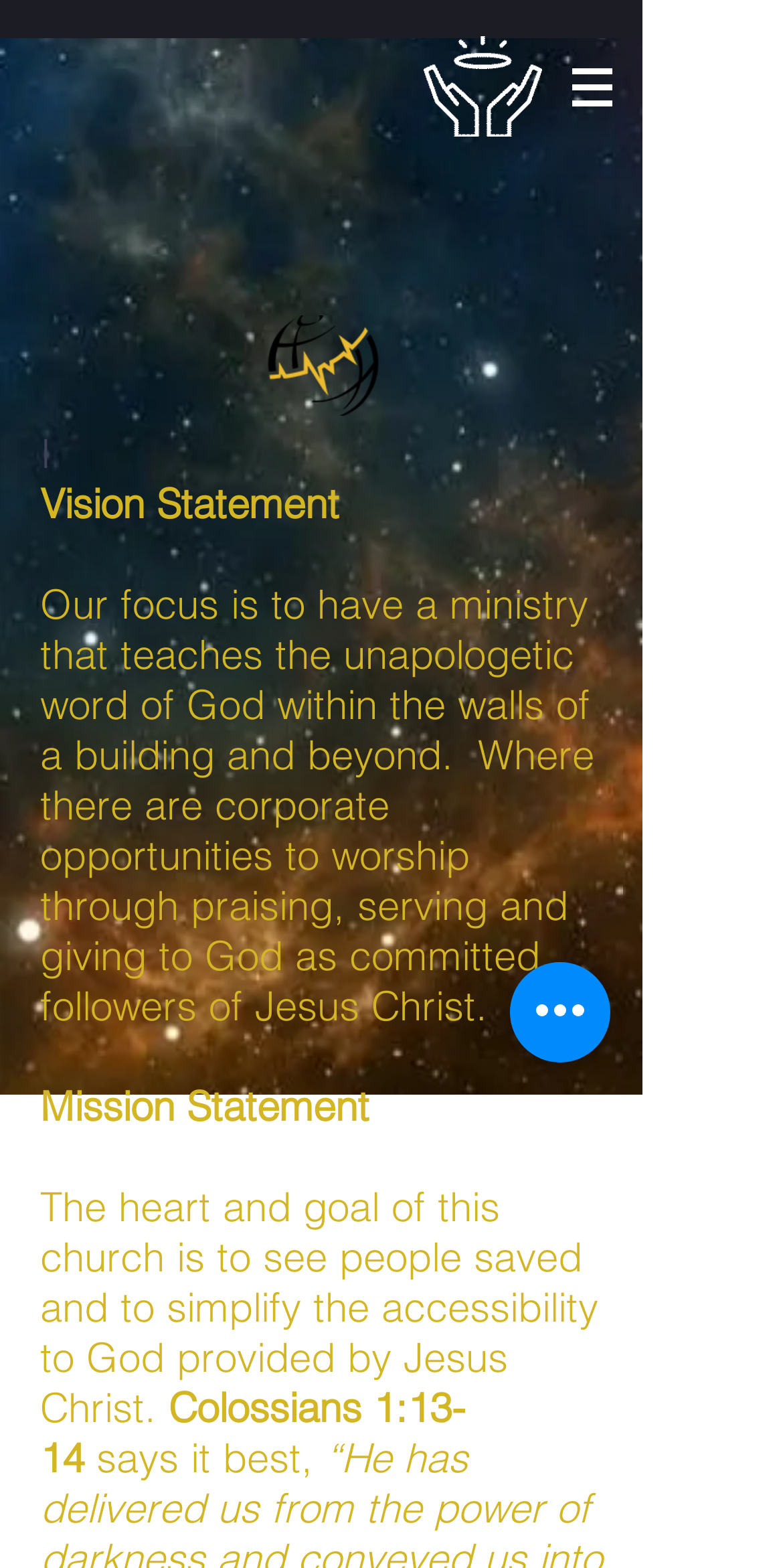How many navigation links are there?
Based on the image, give a one-word or short phrase answer.

1